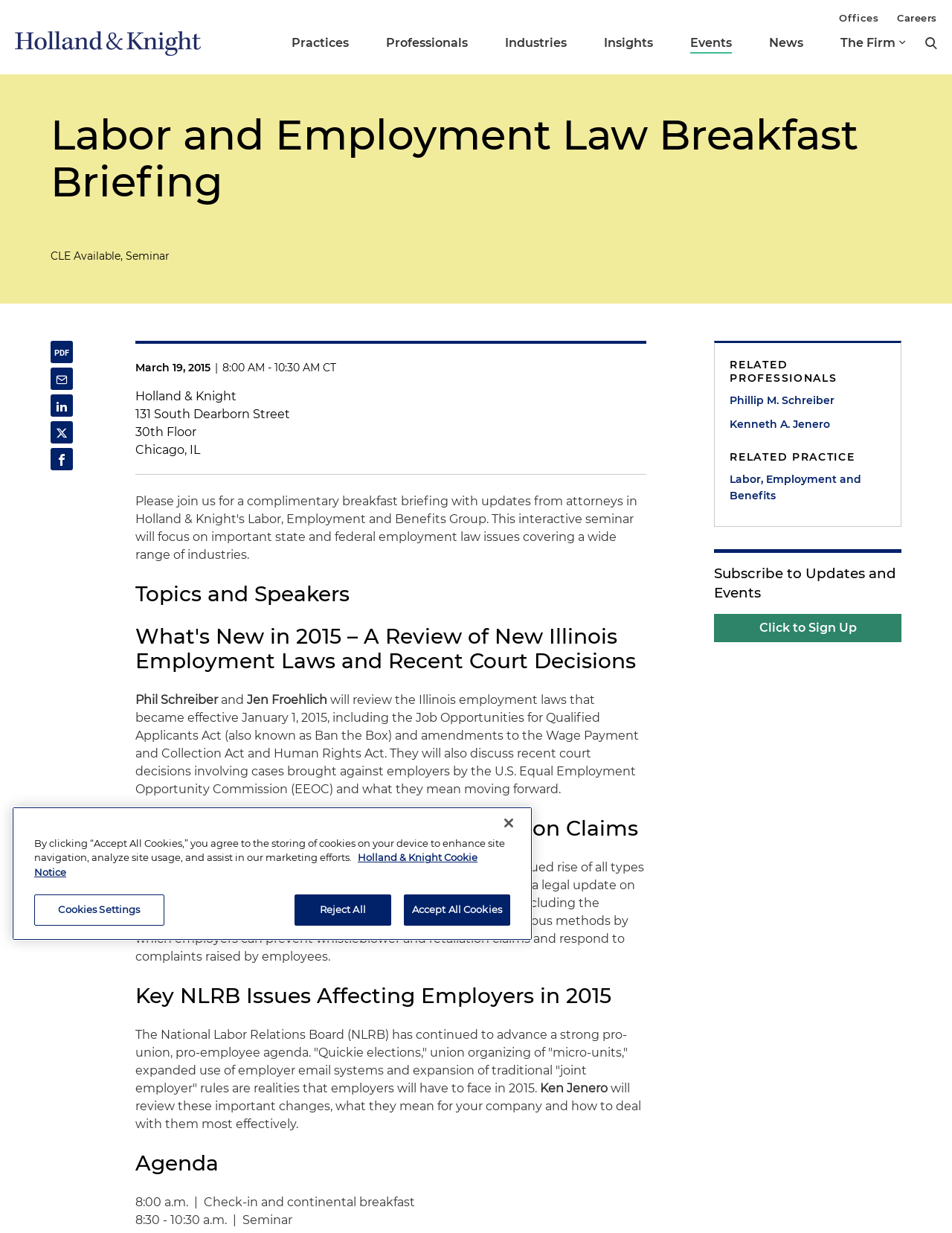Please identify the bounding box coordinates of the area that needs to be clicked to follow this instruction: "Click on the 'Search' button".

[0.972, 0.026, 0.984, 0.045]